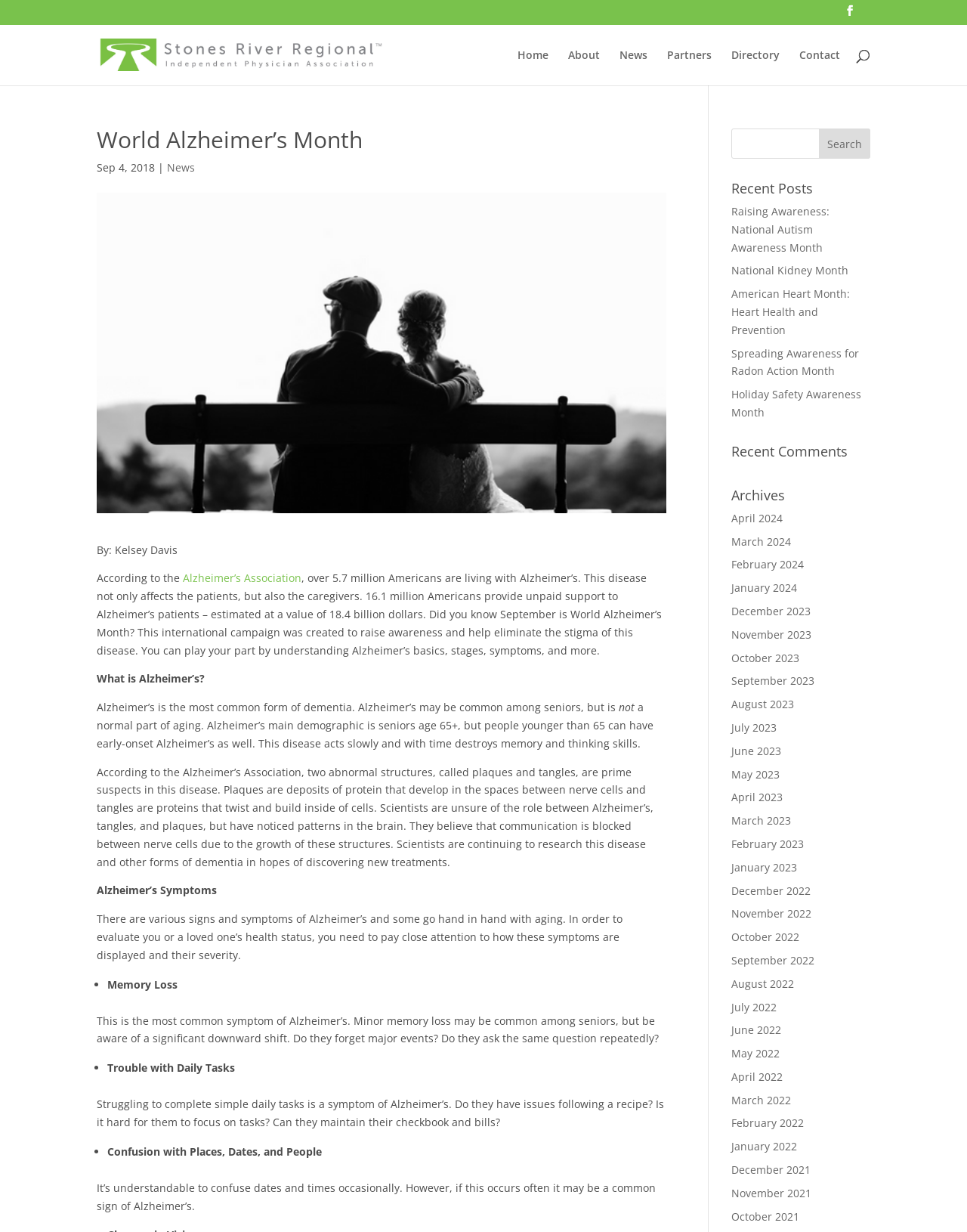What is the main demographic affected by Alzheimer’s?
Please respond to the question with as much detail as possible.

The webpage explains that Alzheimer's is most common among seniors, specifically those aged 65 and above. However, it also notes that people younger than 65 can have early-onset Alzheimer's.